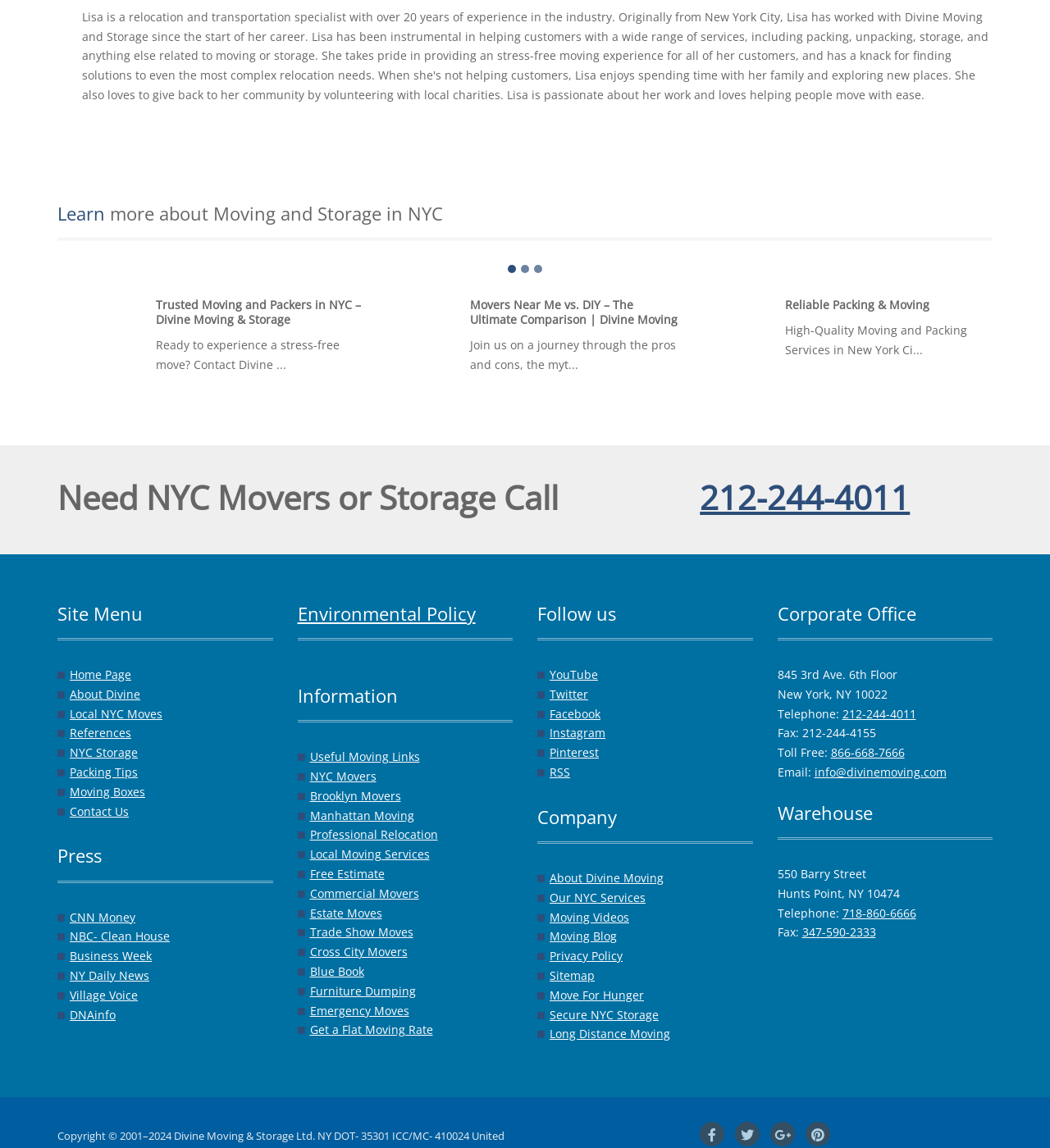What is the purpose of the 'Get a free quote today!' link?
Refer to the image and provide a one-word or short phrase answer.

To get a free quote for moving services